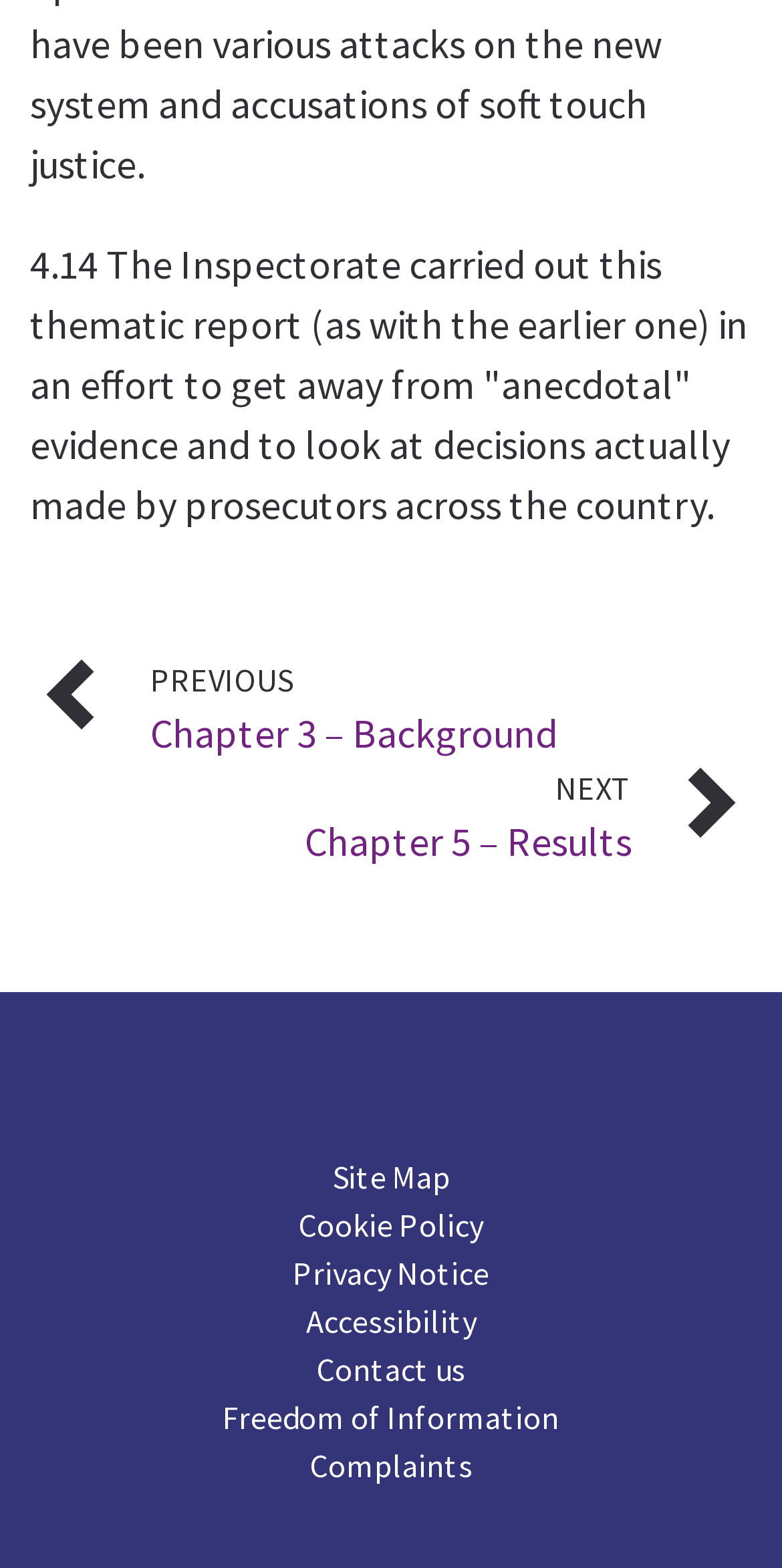What type of organization is likely to publish this report?
Based on the visual information, provide a detailed and comprehensive answer.

The presence of links to 'Freedom of Information' and 'Complaints' suggests that the organization publishing this report is a government agency or a public body, as these types of links are commonly found on government websites.